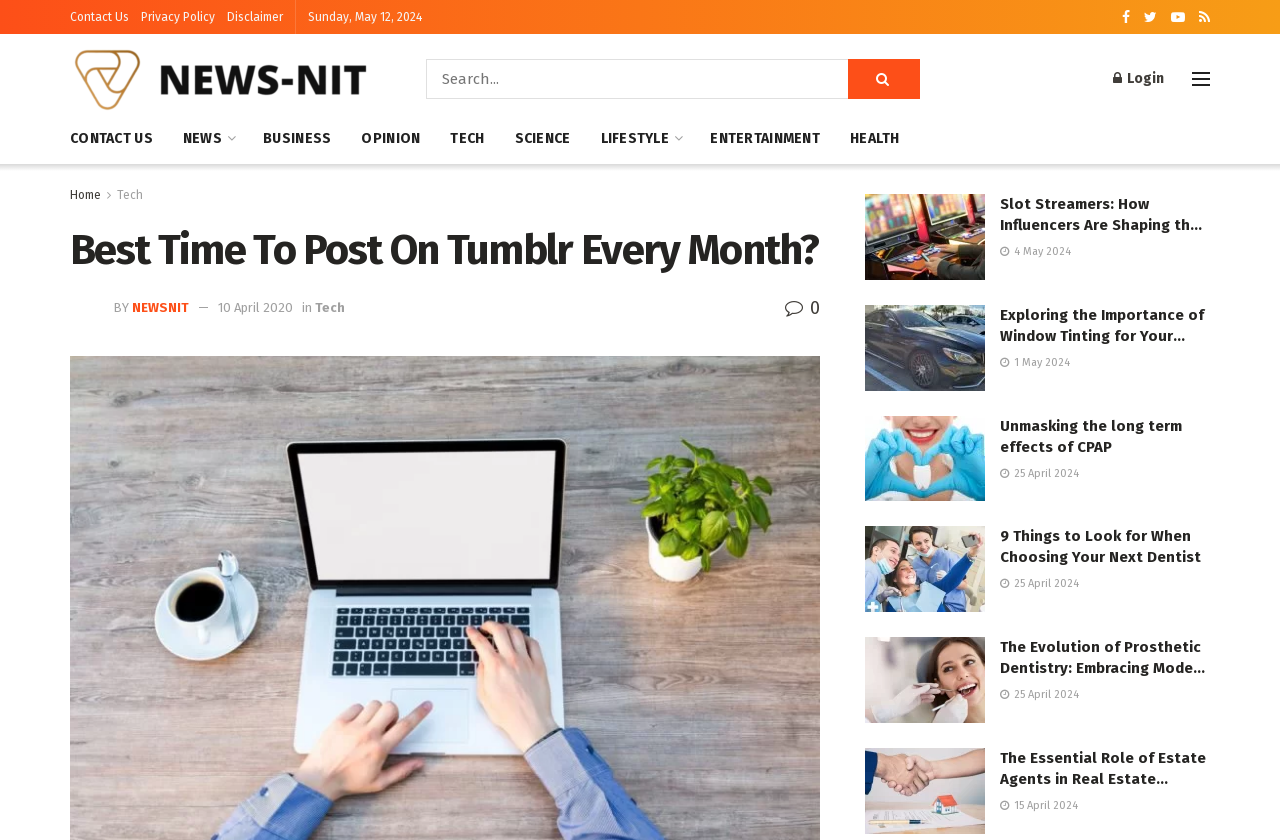Locate the bounding box coordinates for the element described below: "10 April 2020". The coordinates must be four float values between 0 and 1, formatted as [left, top, right, bottom].

[0.17, 0.358, 0.229, 0.375]